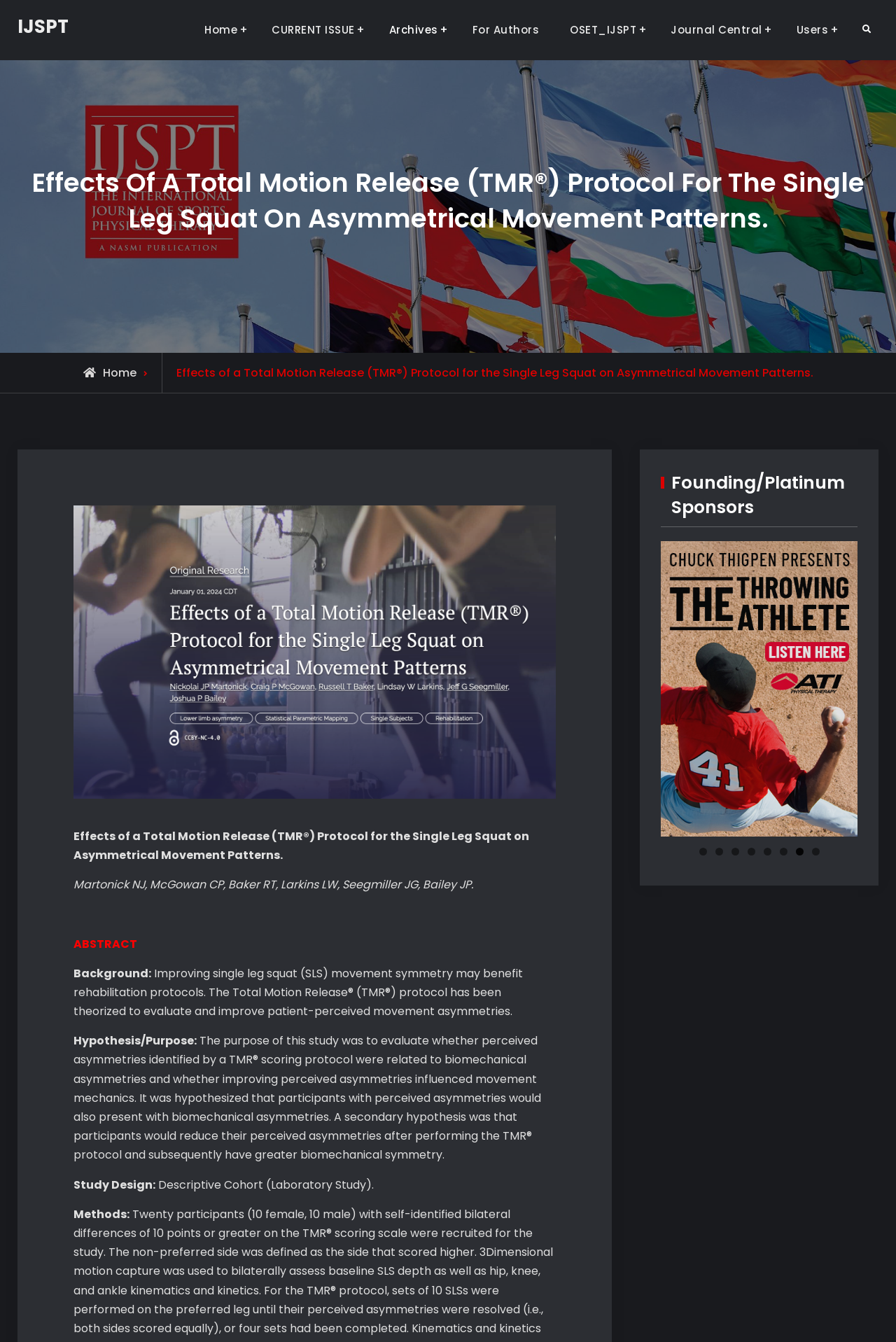What is the name of the journal?
Craft a detailed and extensive response to the question.

The name of the journal can be found in the top-left corner of the webpage, where it says 'Effects of a Total Motion Release (TMR®) Protocol for the Single Leg Squat on Asymmetrical Movement Patterns. – IJSPT'. The 'IJSPT' part is the abbreviation for the journal's name.